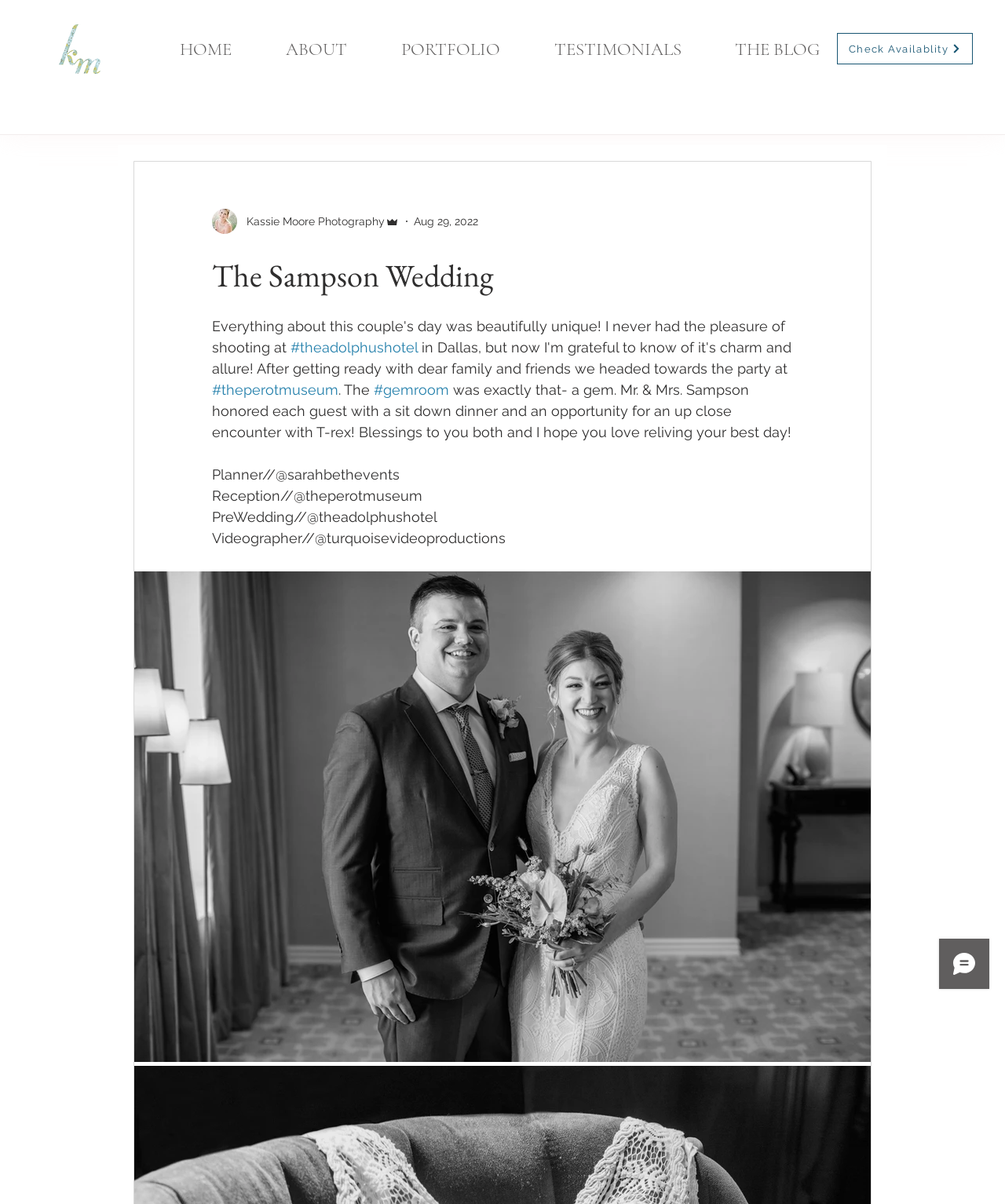Locate and extract the headline of this webpage.

The Sampson Wedding